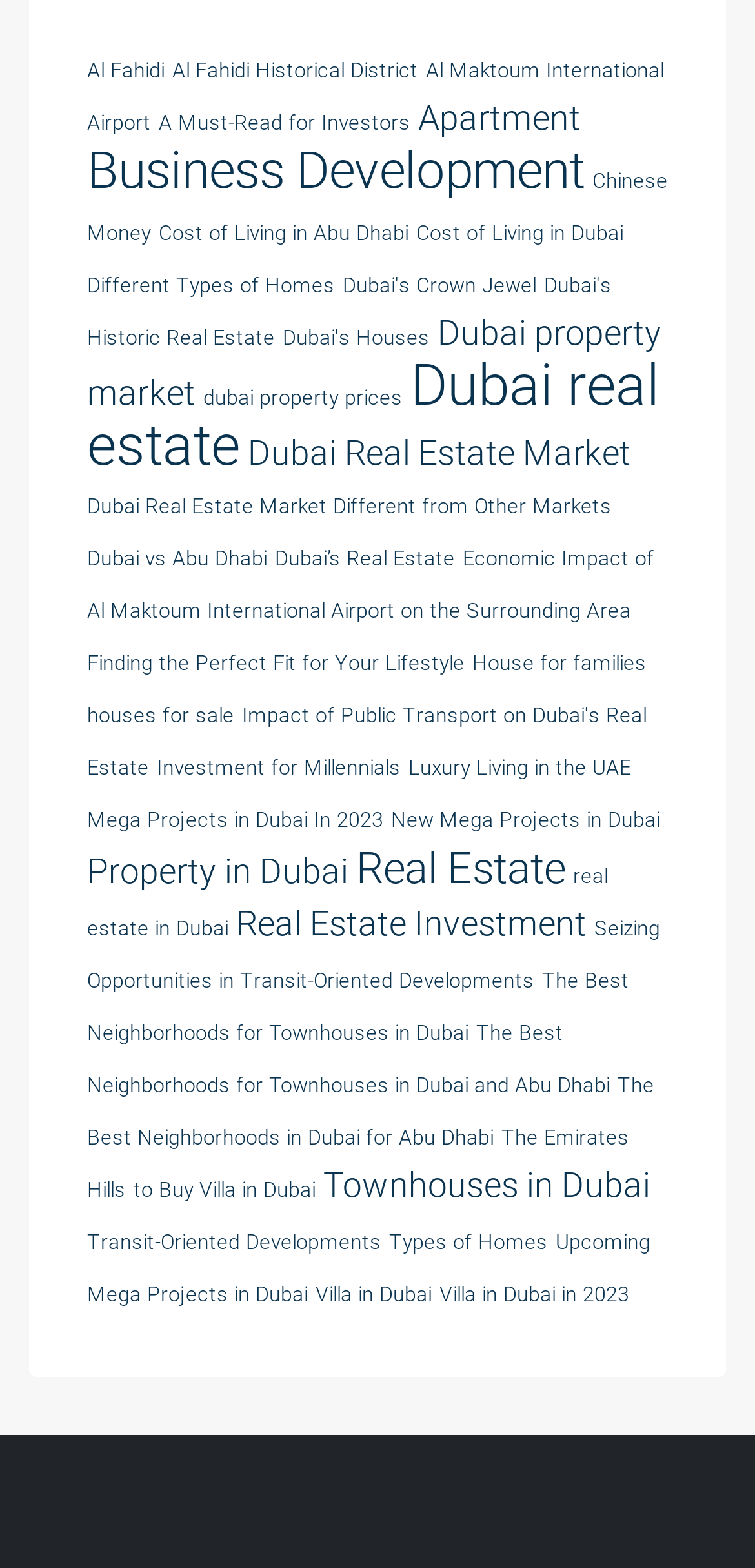Locate the bounding box coordinates of the clickable element to fulfill the following instruction: "Read about Dubai's Crown Jewel". Provide the coordinates as four float numbers between 0 and 1 in the format [left, top, right, bottom].

[0.454, 0.174, 0.71, 0.19]